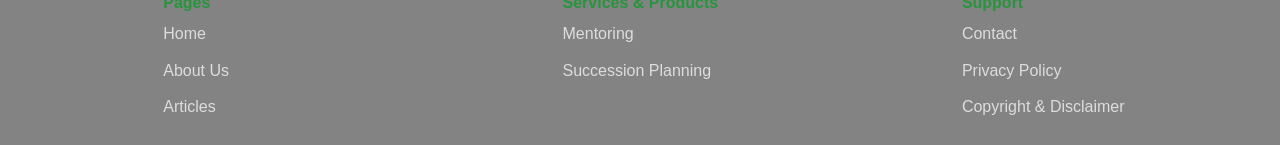Identify the bounding box coordinates of the section that should be clicked to achieve the task described: "browse articles".

[0.128, 0.614, 0.169, 0.865]